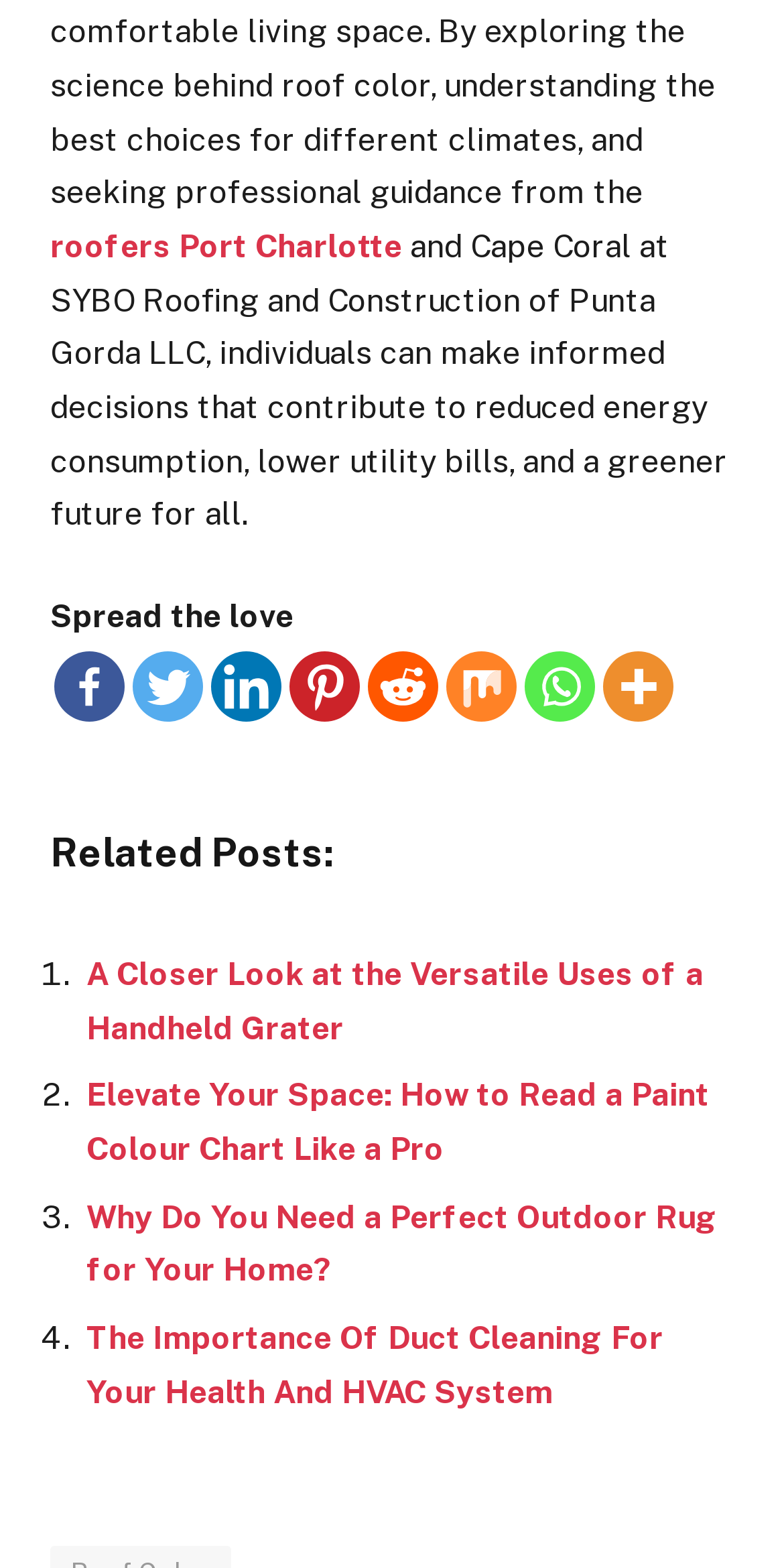Please specify the bounding box coordinates of the clickable region to carry out the following instruction: "Share on Twitter". The coordinates should be four float numbers between 0 and 1, in the format [left, top, right, bottom].

[0.169, 0.415, 0.259, 0.46]